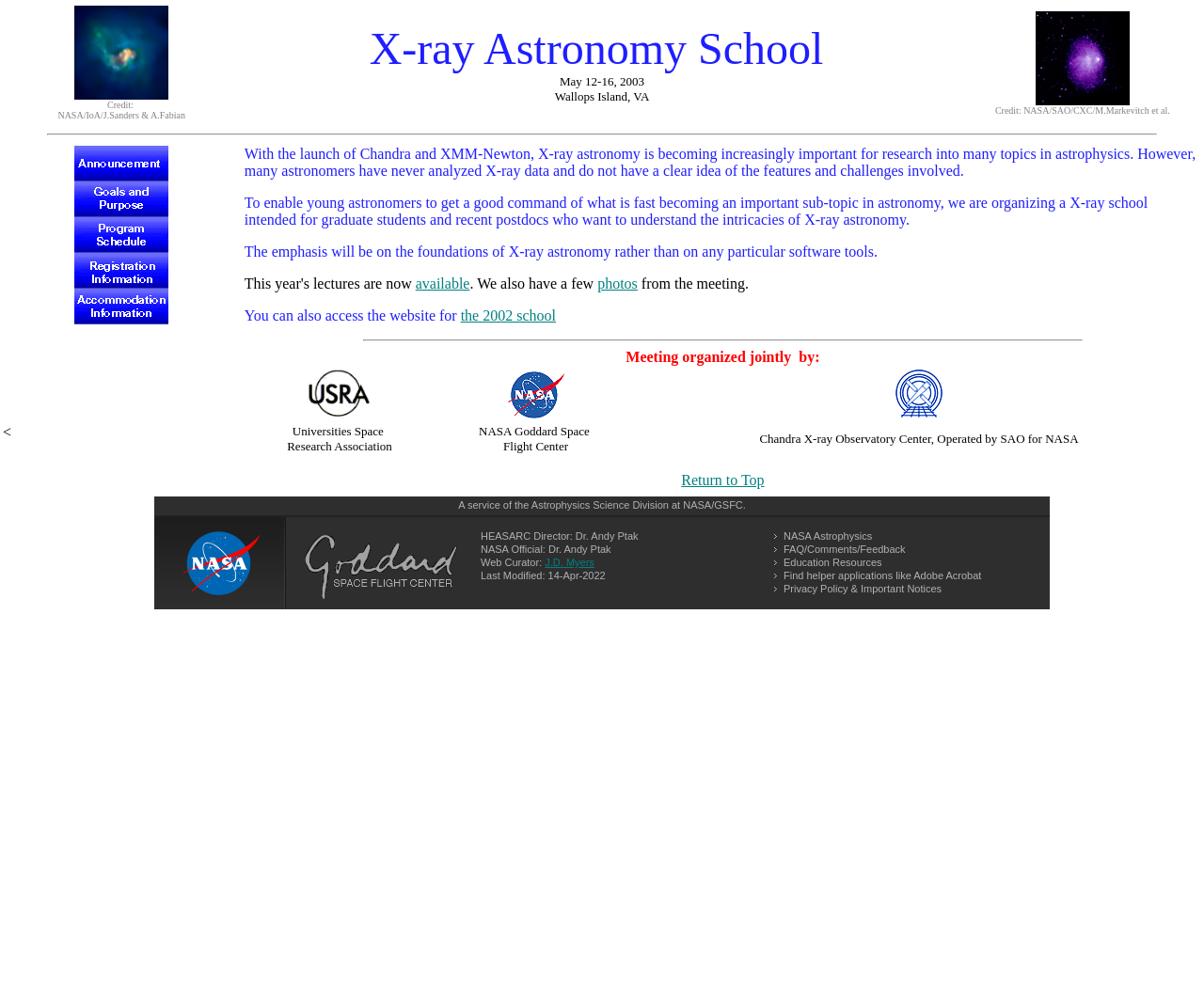What is the last modified date of the webpage?
Give a comprehensive and detailed explanation for the question.

The last modified date of the webpage is mentioned in the StaticText element with the text 'Last Modified: 14-Apr-2022'.